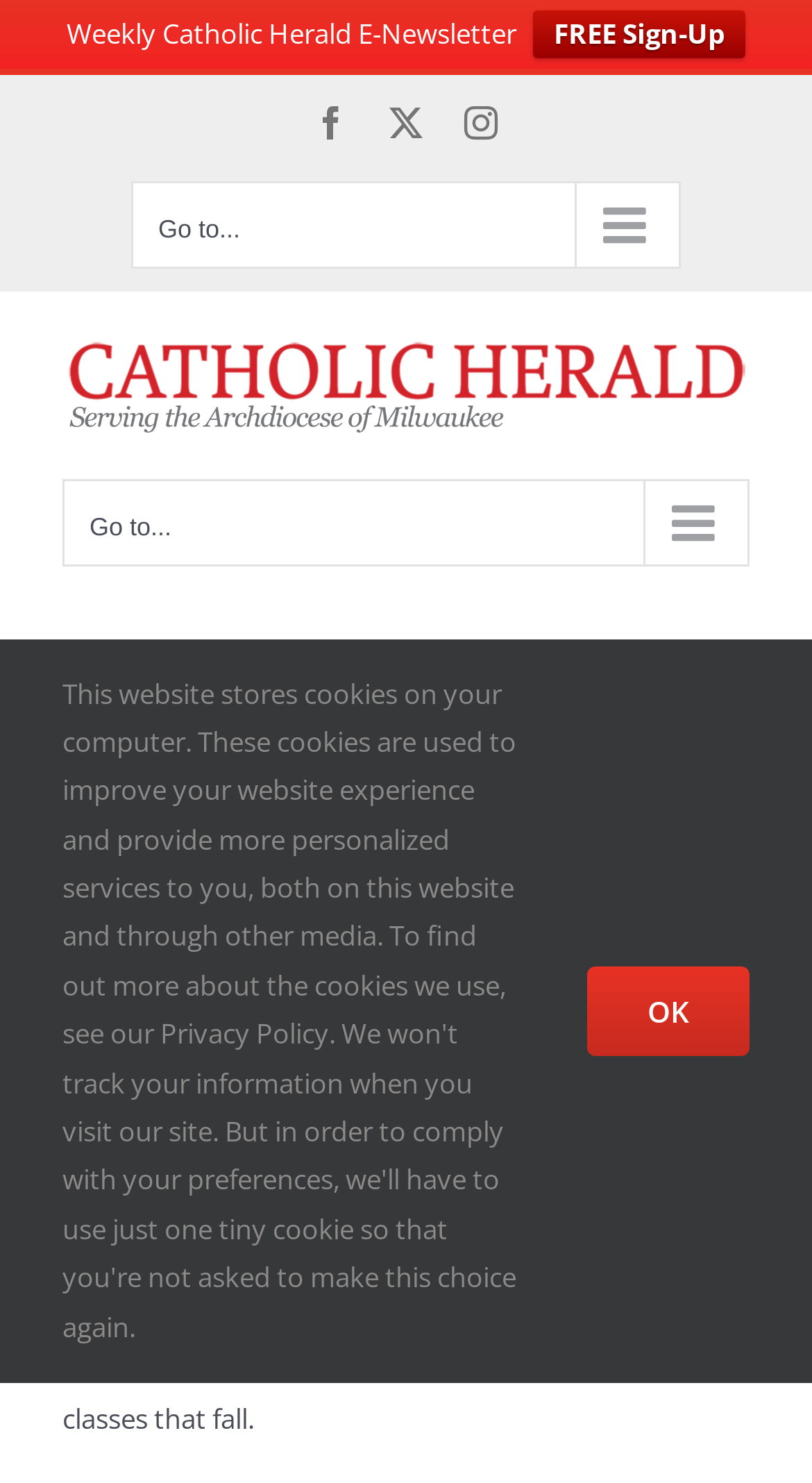What is the name of the church mentioned in the article?
Answer the question in as much detail as possible.

I found the answer by reading the article content, specifically the first sentence, which mentions 'Annie Jay was sitting at Mass in St. Mary Church, Kenosha...'.